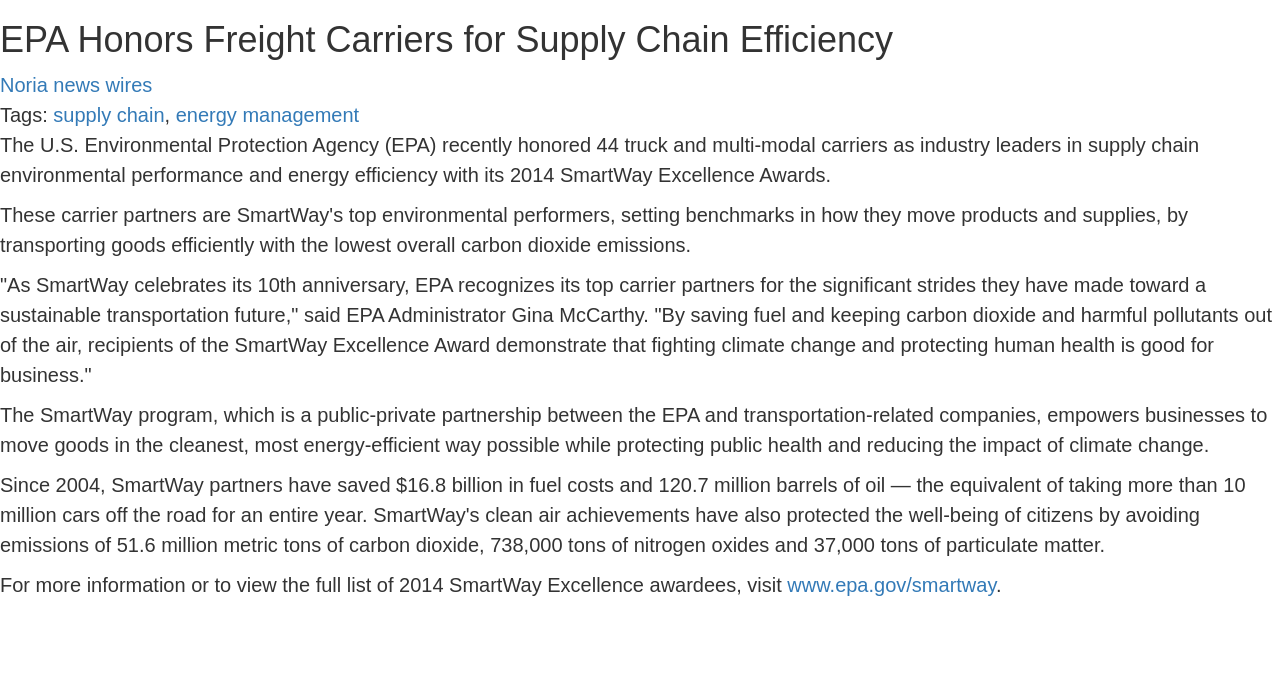Refer to the image and provide a thorough answer to this question:
What is the name of the awards given to the carriers?

The answer can be found in the paragraph that starts with 'The U.S. Environmental Protection Agency (EPA) recently honored...' which mentions that the carriers were honored with its 2014 SmartWay Excellence Awards.